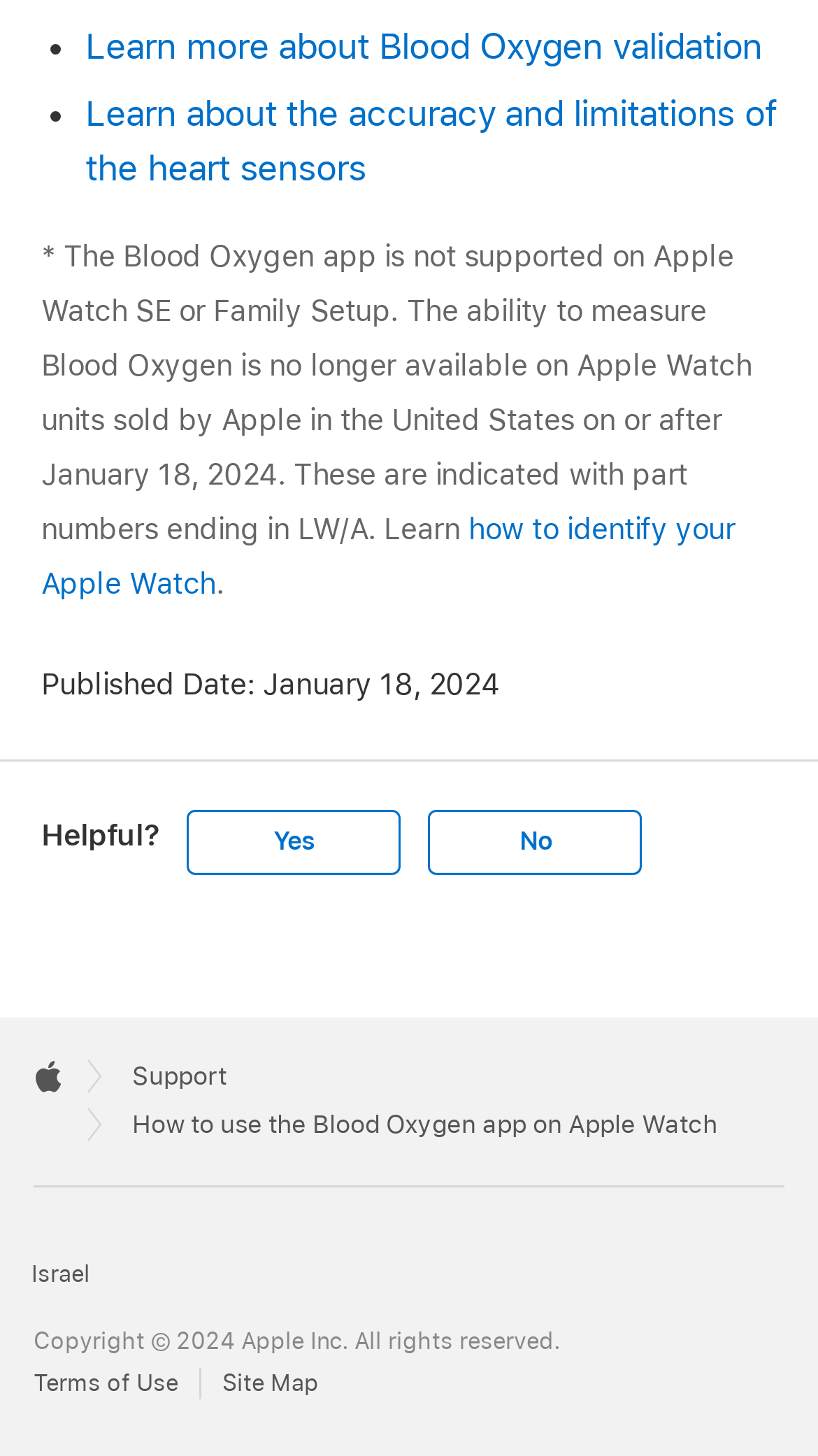What is the topic of the webpage? Examine the screenshot and reply using just one word or a brief phrase.

Blood Oxygen app on Apple Watch